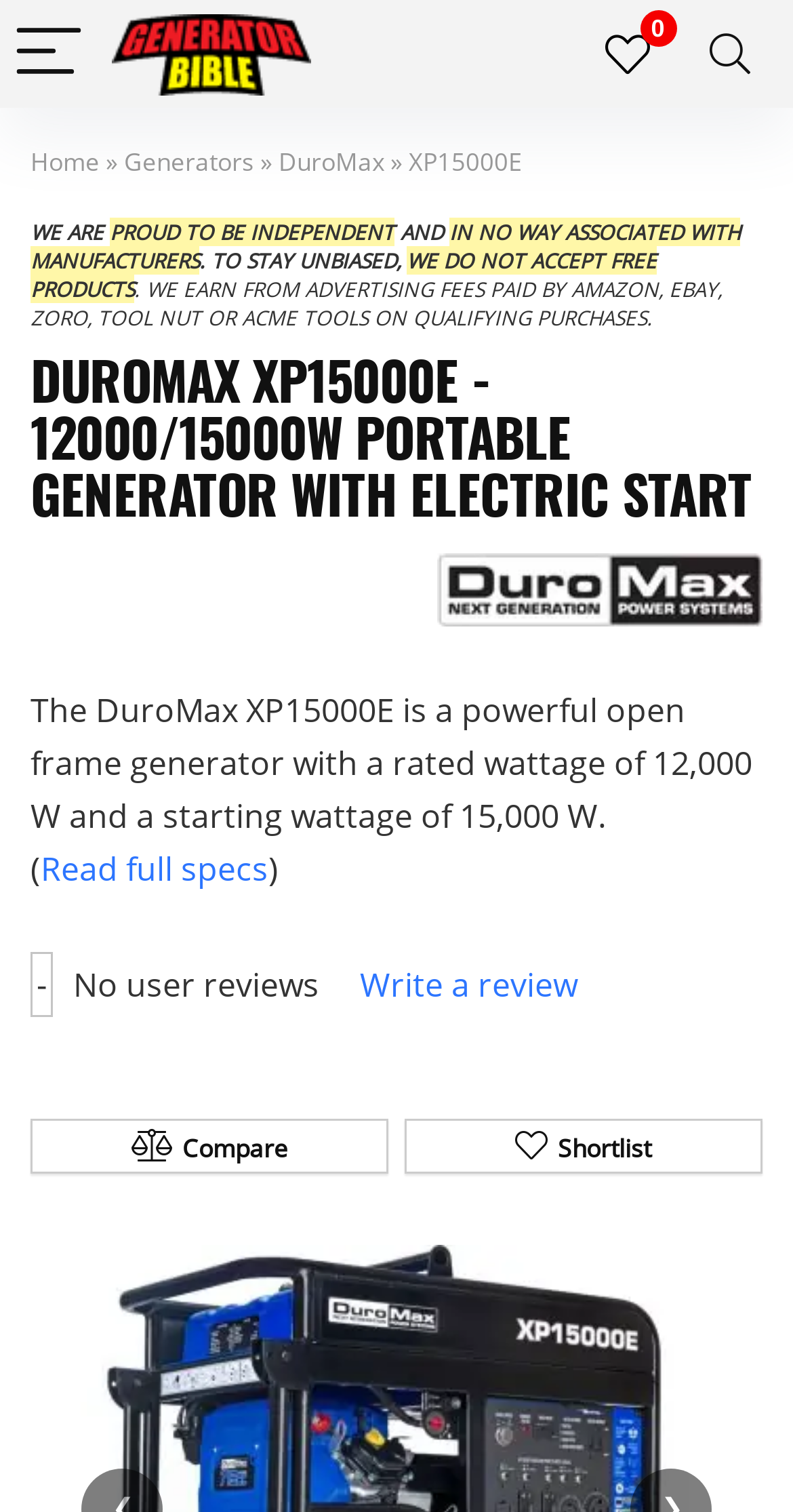Predict the bounding box coordinates of the UI element that matches this description: "alt="DuroMax Logo"". The coordinates should be in the format [left, top, right, bottom] with each value between 0 and 1.

[0.551, 0.369, 0.962, 0.398]